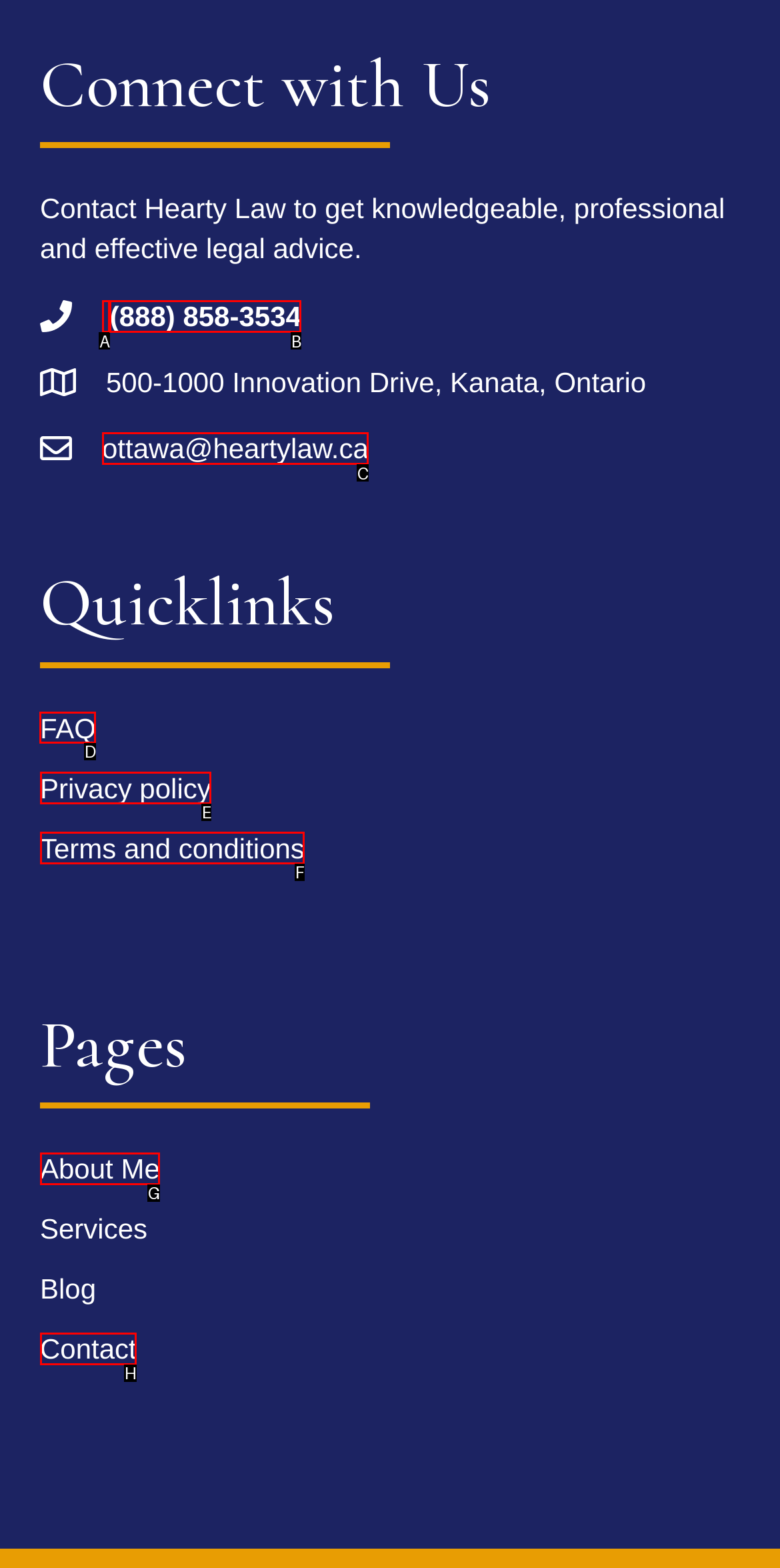Identify the appropriate choice to fulfill this task: Visit the FAQ page
Respond with the letter corresponding to the correct option.

D